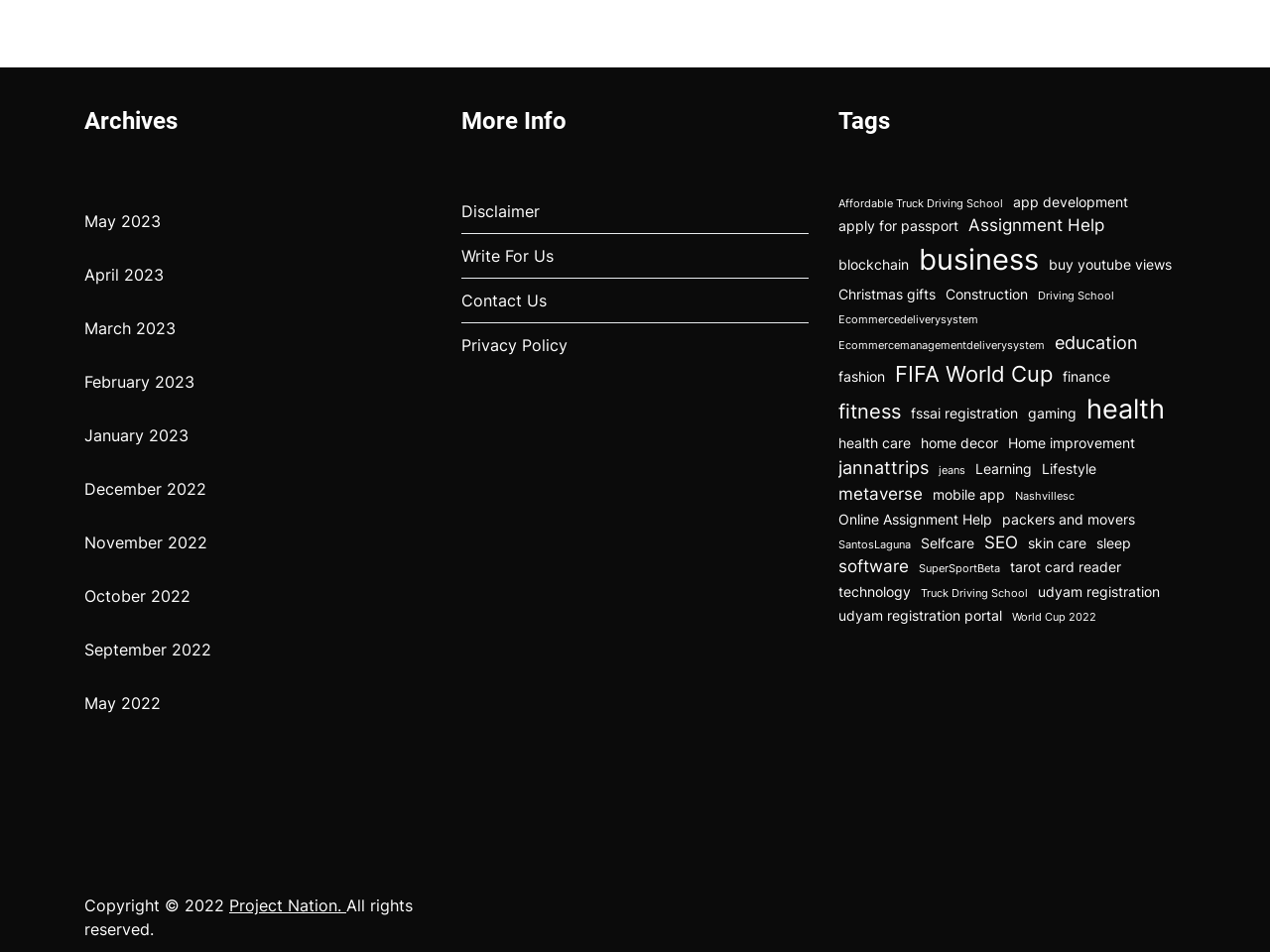Please determine the bounding box coordinates for the UI element described as: "May 2023".

[0.066, 0.22, 0.132, 0.245]